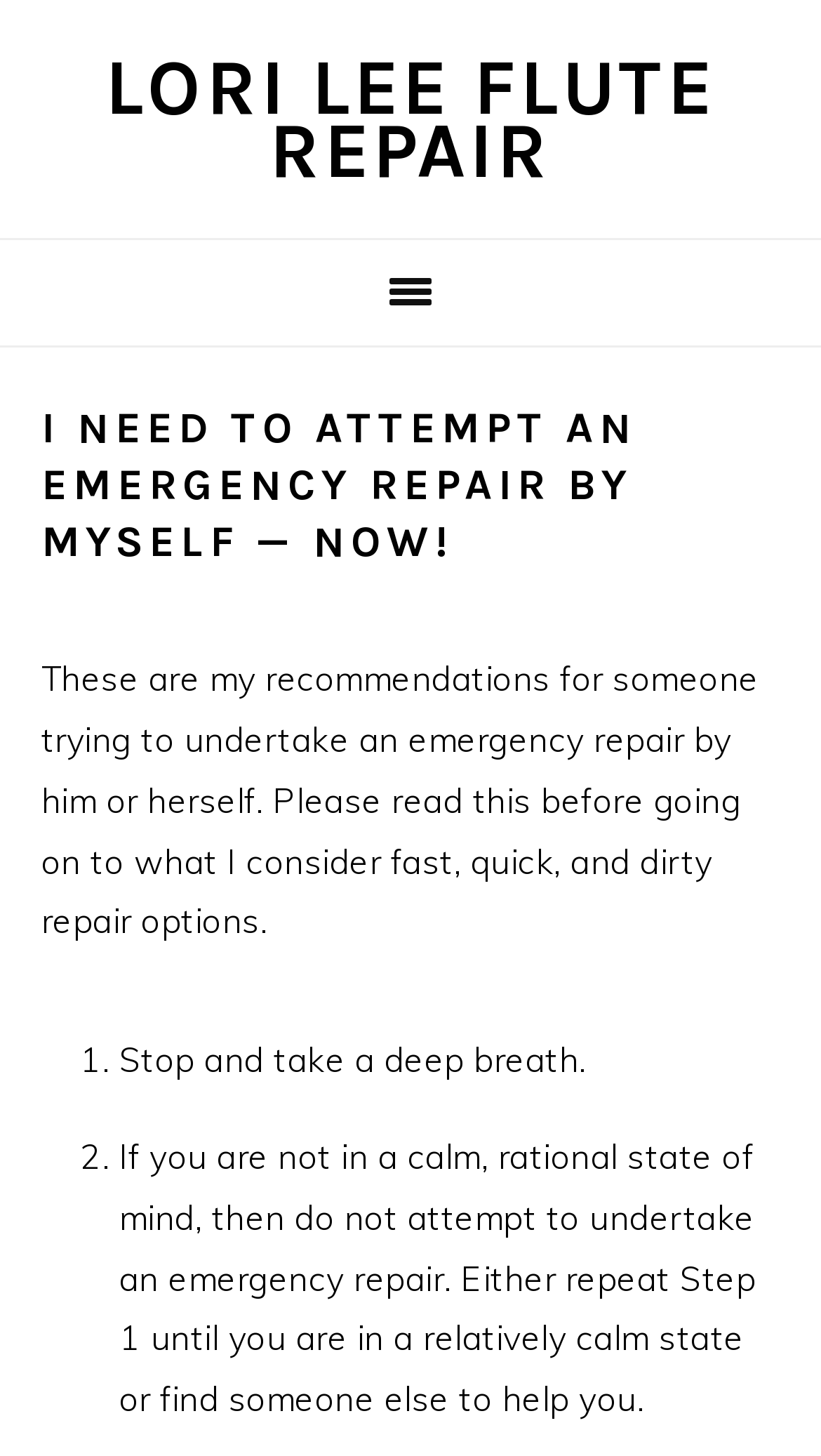What type of repair is being referred to?
Based on the screenshot, respond with a single word or phrase.

Flute repair